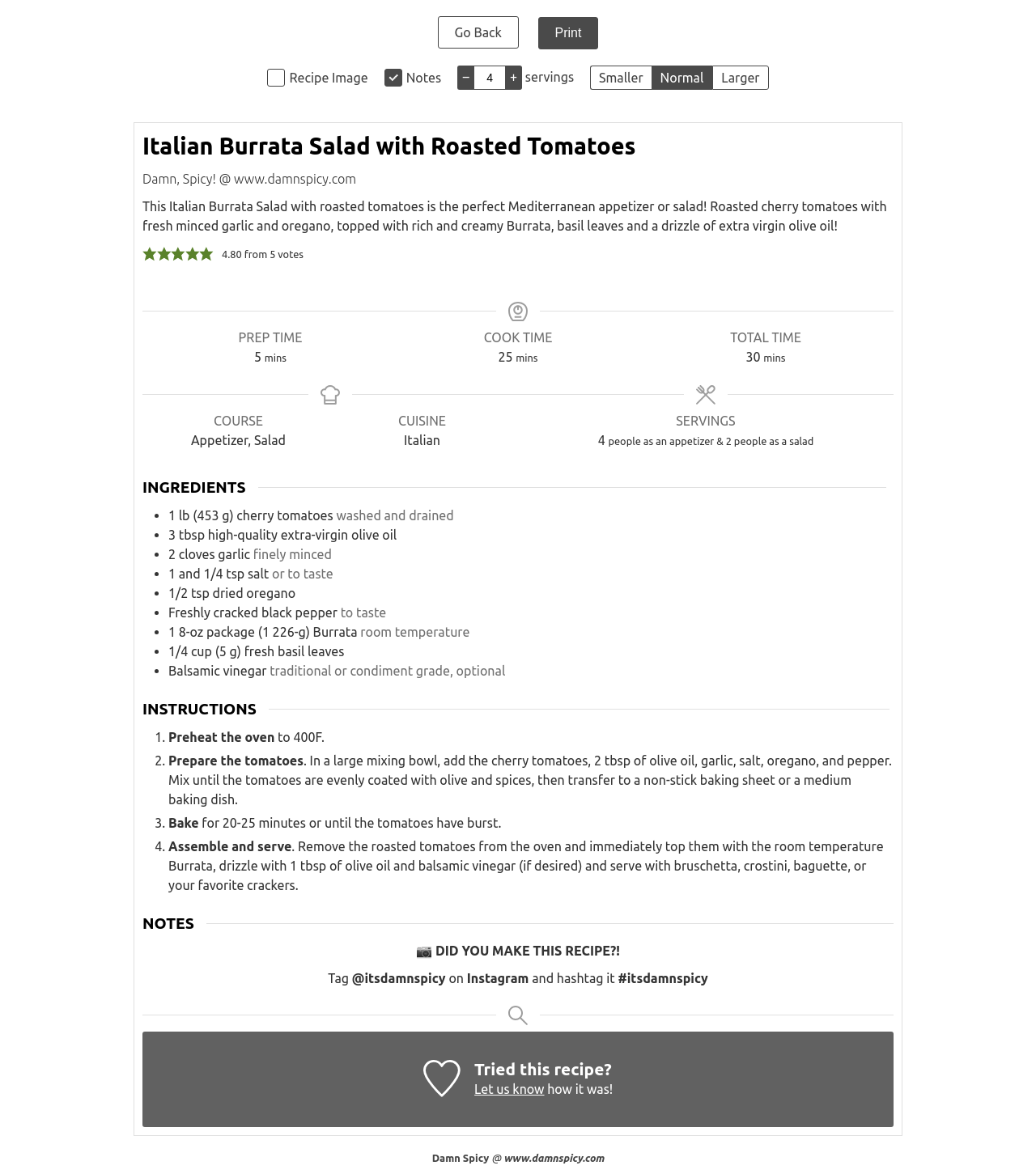What type of cuisine is this recipe?
Using the image, provide a detailed and thorough answer to the question.

I found the cuisine type by looking at the 'CUISINE' section of the recipe. It says 'Italian', which indicates the type of cuisine this recipe belongs to.